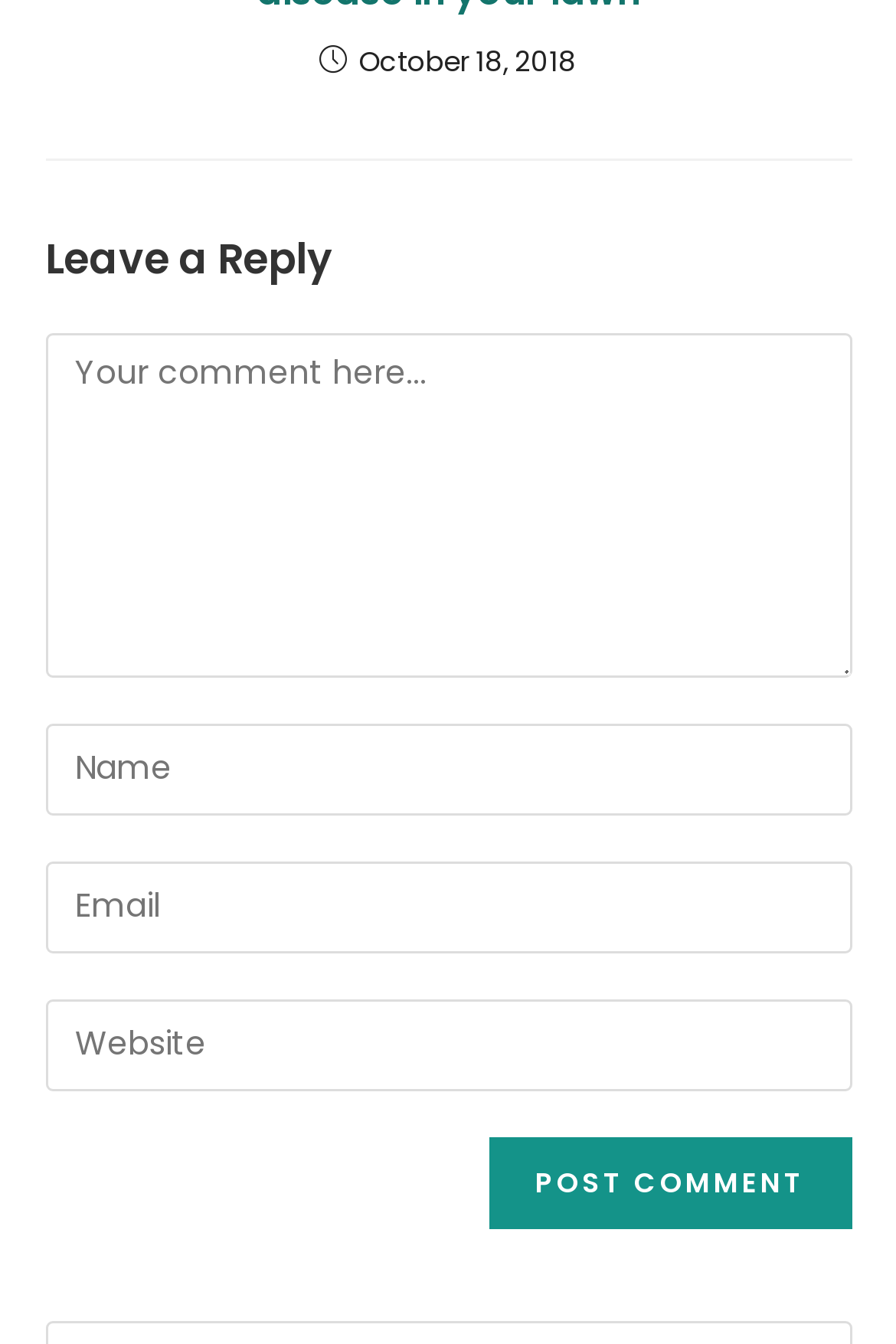What is the date displayed on the webpage?
Analyze the image and deliver a detailed answer to the question.

The date 'October 18, 2018' is displayed on the webpage, which can be found in the StaticText element with the bounding box coordinates [0.4, 0.03, 0.644, 0.059].